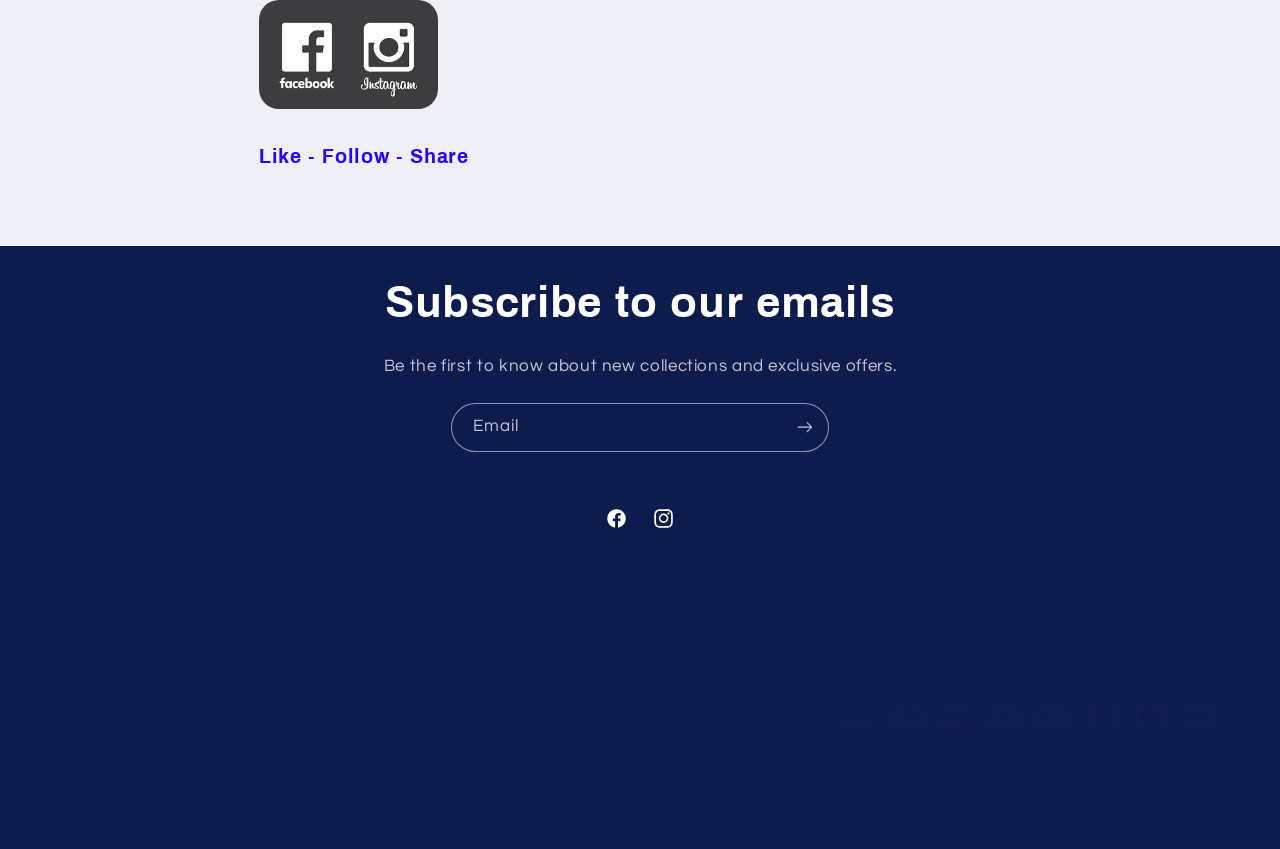Determine the bounding box for the HTML element described here: "Terms of service". The coordinates should be given as [left, top, right, bottom] with each number being a float between 0 and 1.

[0.511, 0.93, 0.589, 0.953]